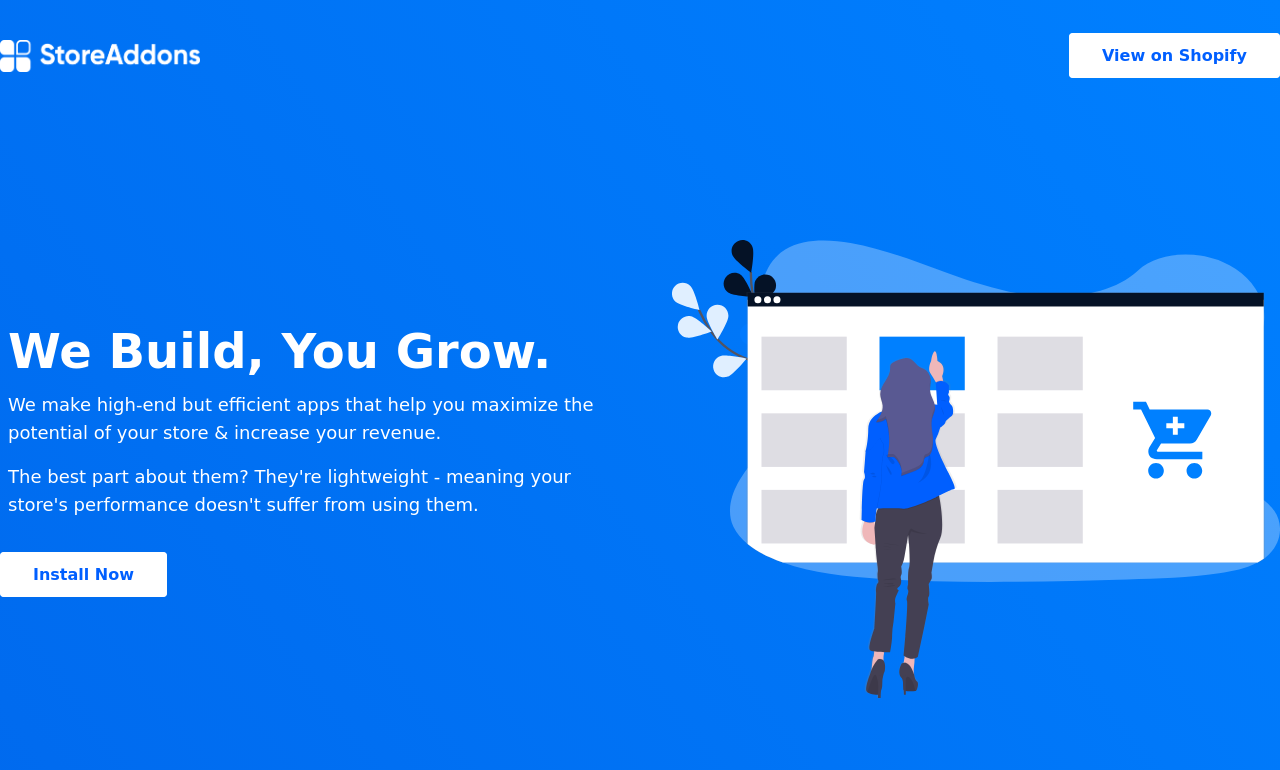Identify and provide the bounding box for the element described by: "View on Shopify".

[0.835, 0.043, 1.0, 0.101]